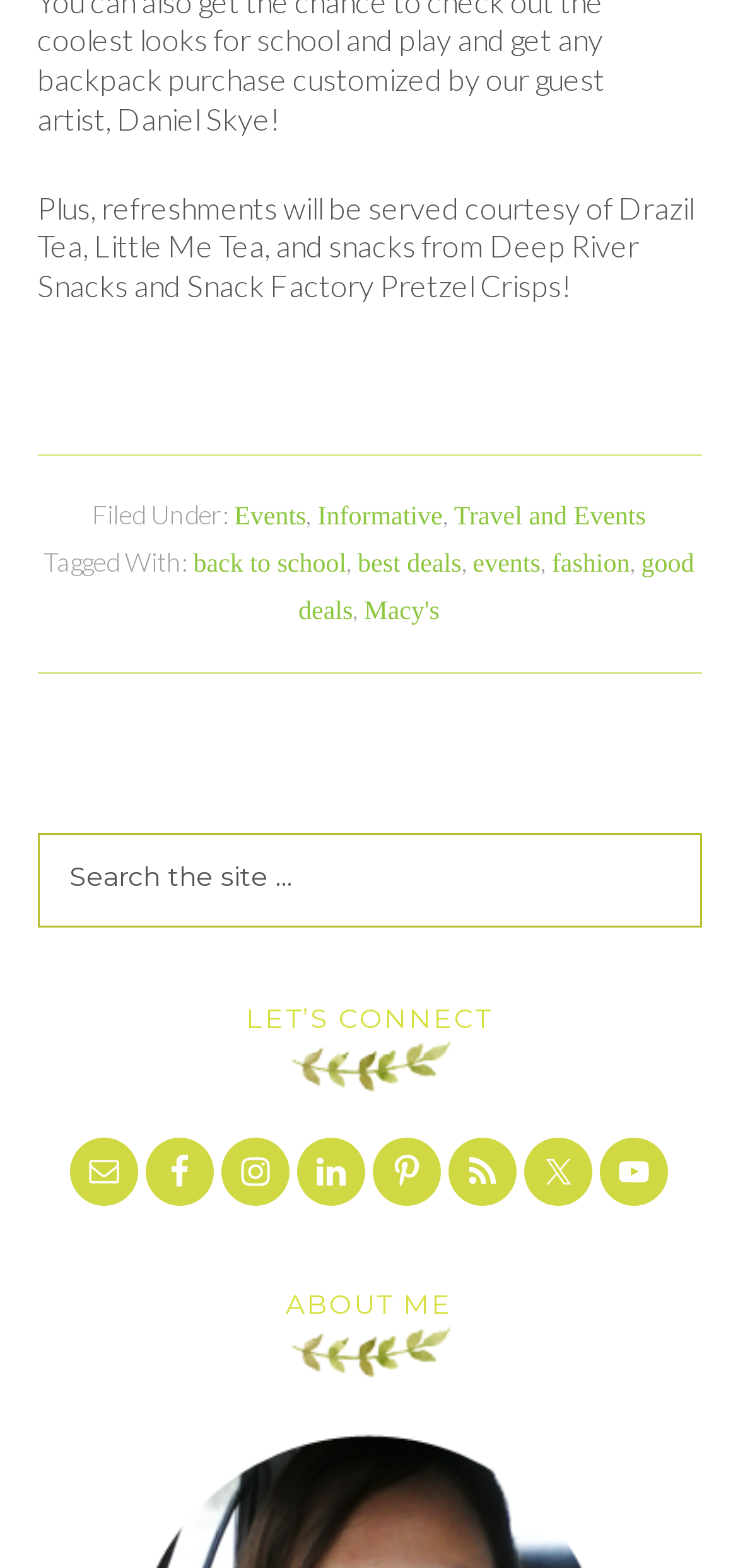Give a short answer to this question using one word or a phrase:
What is the category of the event?

Events